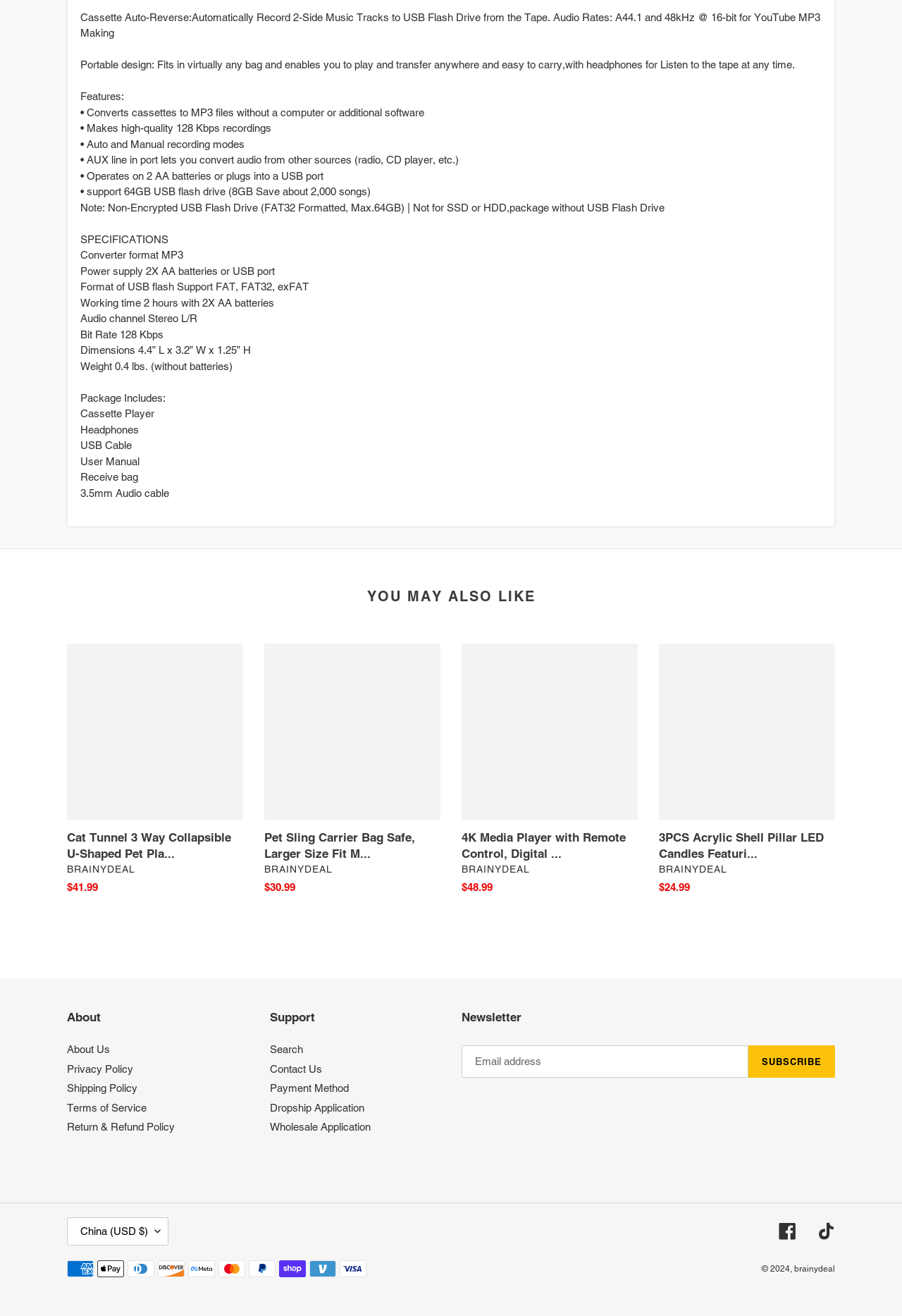Can you pinpoint the bounding box coordinates for the clickable element required for this instruction: "Click the 'SUBSCRIBE' button"? The coordinates should be four float numbers between 0 and 1, i.e., [left, top, right, bottom].

[0.829, 0.795, 0.926, 0.819]